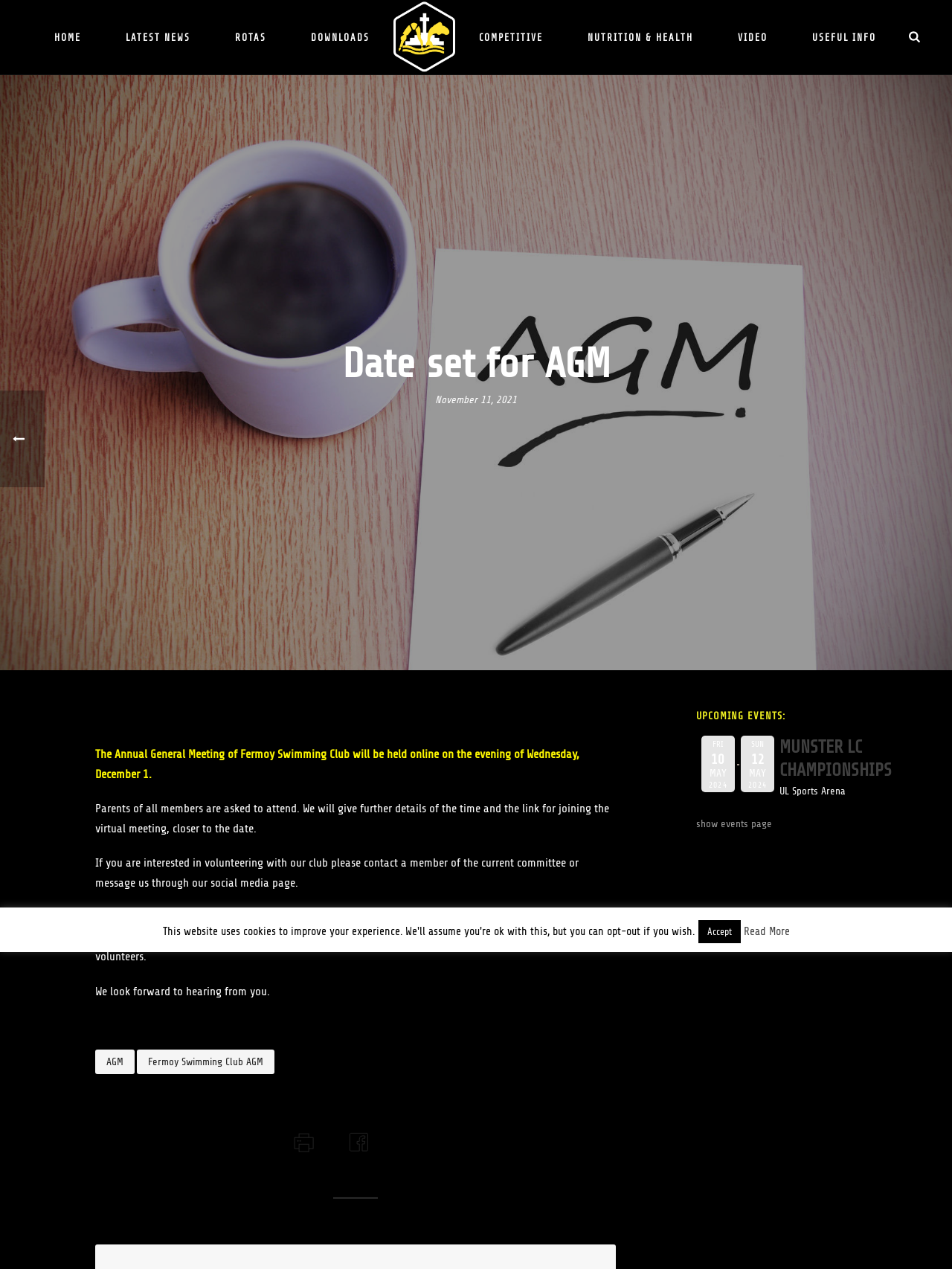Identify the bounding box coordinates of the element that should be clicked to fulfill this task: "Visit Fermoy Swimming Club's Facebook page". The coordinates should be provided as four float numbers between 0 and 1, i.e., [left, top, right, bottom].

[0.364, 0.895, 0.389, 0.904]